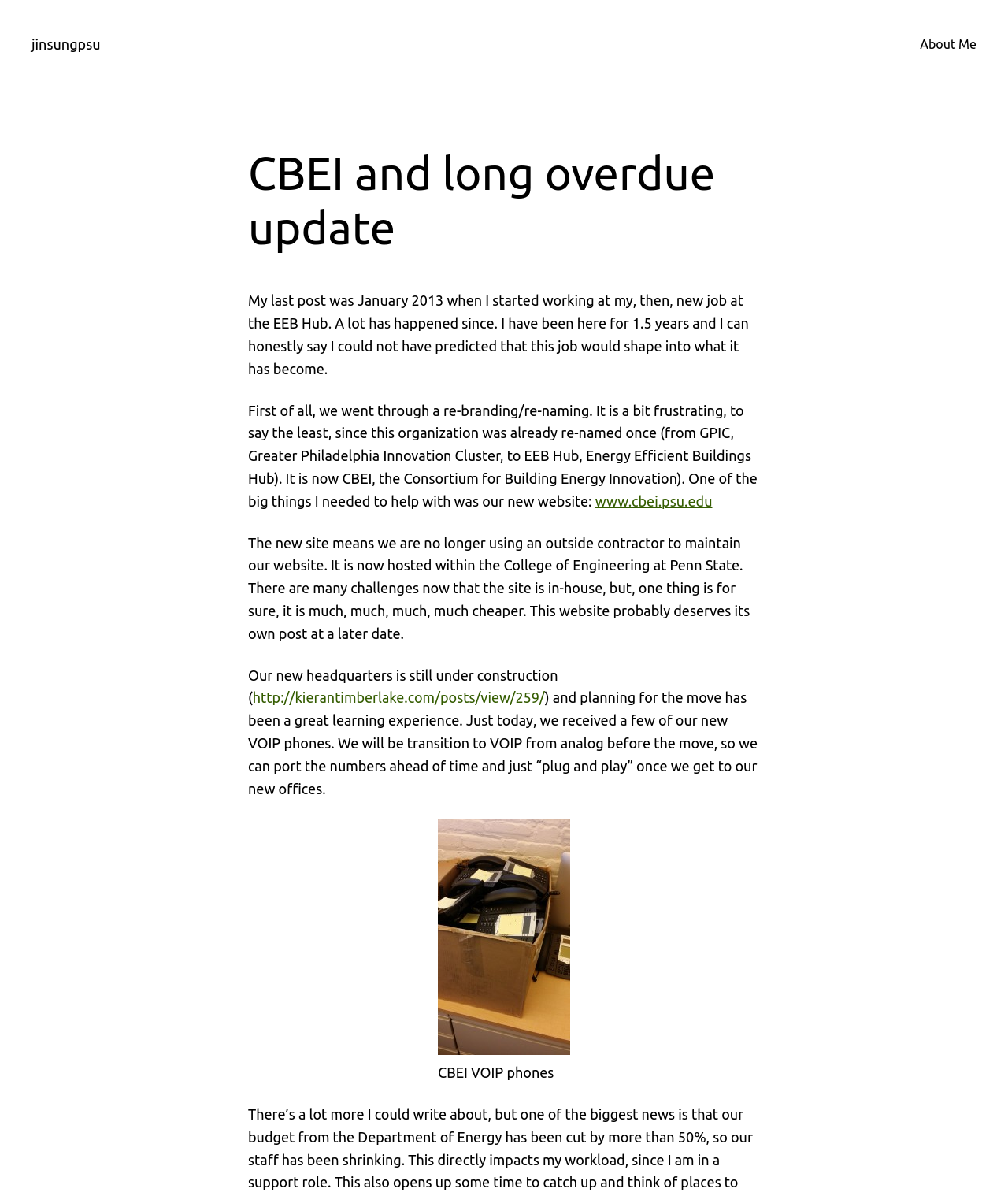Using the provided element description, identify the bounding box coordinates as (top-left x, top-left y, bottom-right x, bottom-right y). Ensure all values are between 0 and 1. Description: jinsungpsu

[0.031, 0.03, 0.1, 0.043]